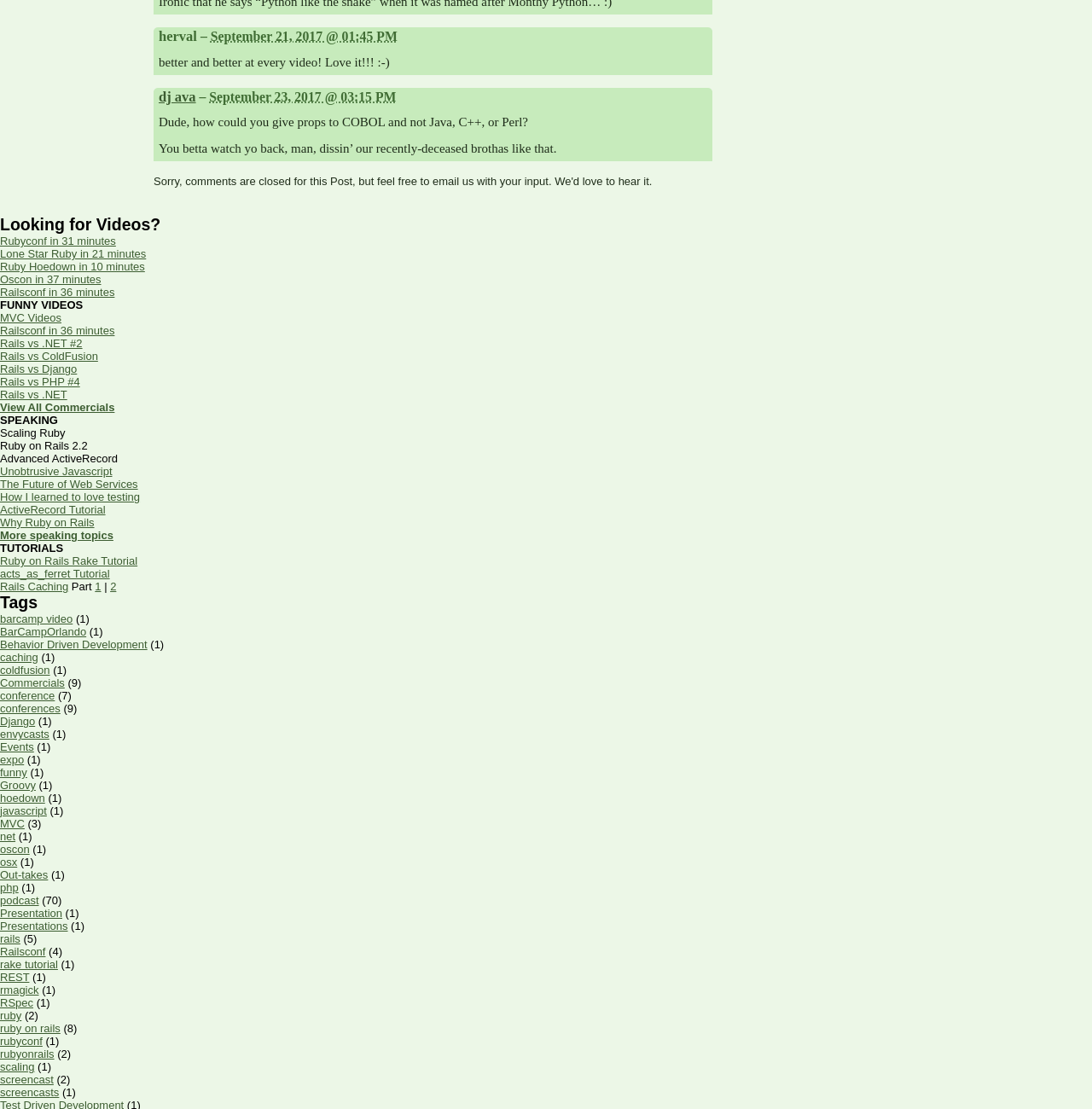What is the name of the person who commented 'better and better at every video! Love it!!! :-)'?
Refer to the image and provide a thorough answer to the question.

I looked at the comments section and found the comment 'better and better at every video! Love it!!! :-)'. The name associated with this comment is 'dj ava'.